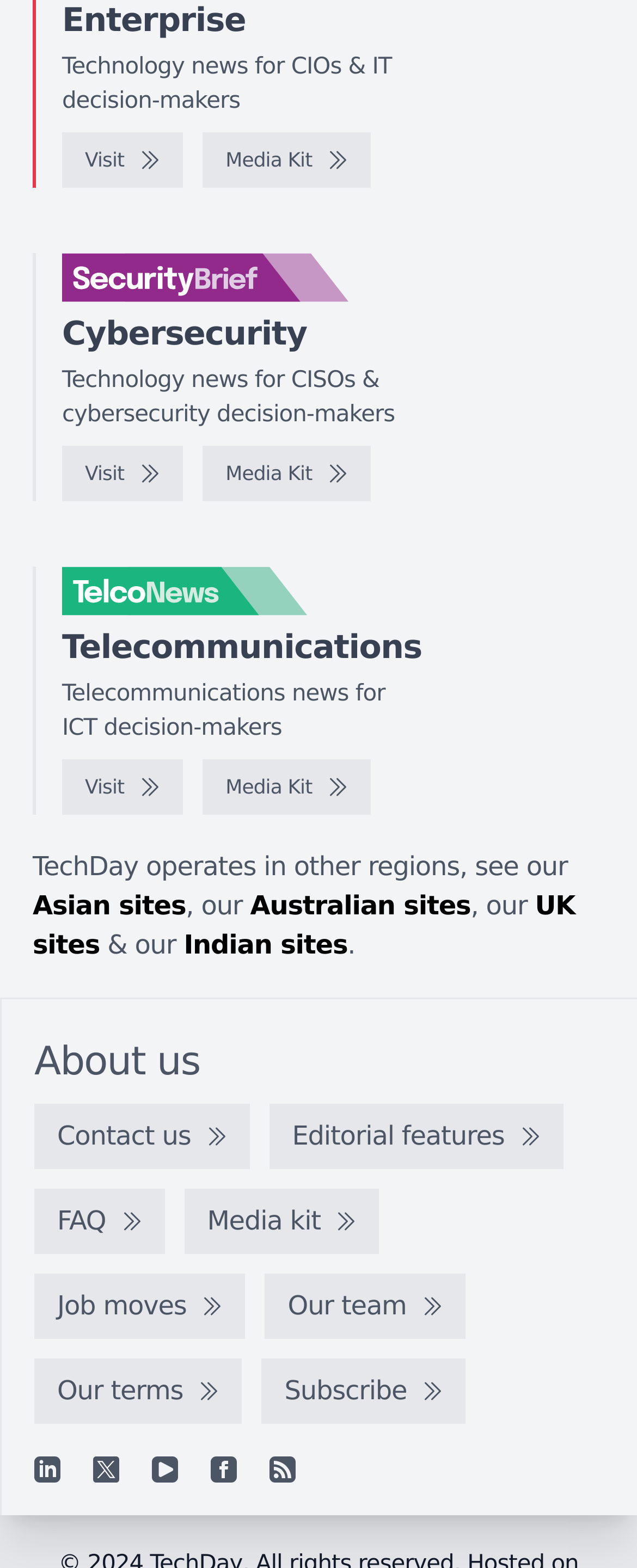Find the bounding box coordinates of the element's region that should be clicked in order to follow the given instruction: "Subscribe". The coordinates should consist of four float numbers between 0 and 1, i.e., [left, top, right, bottom].

[0.411, 0.867, 0.731, 0.908]